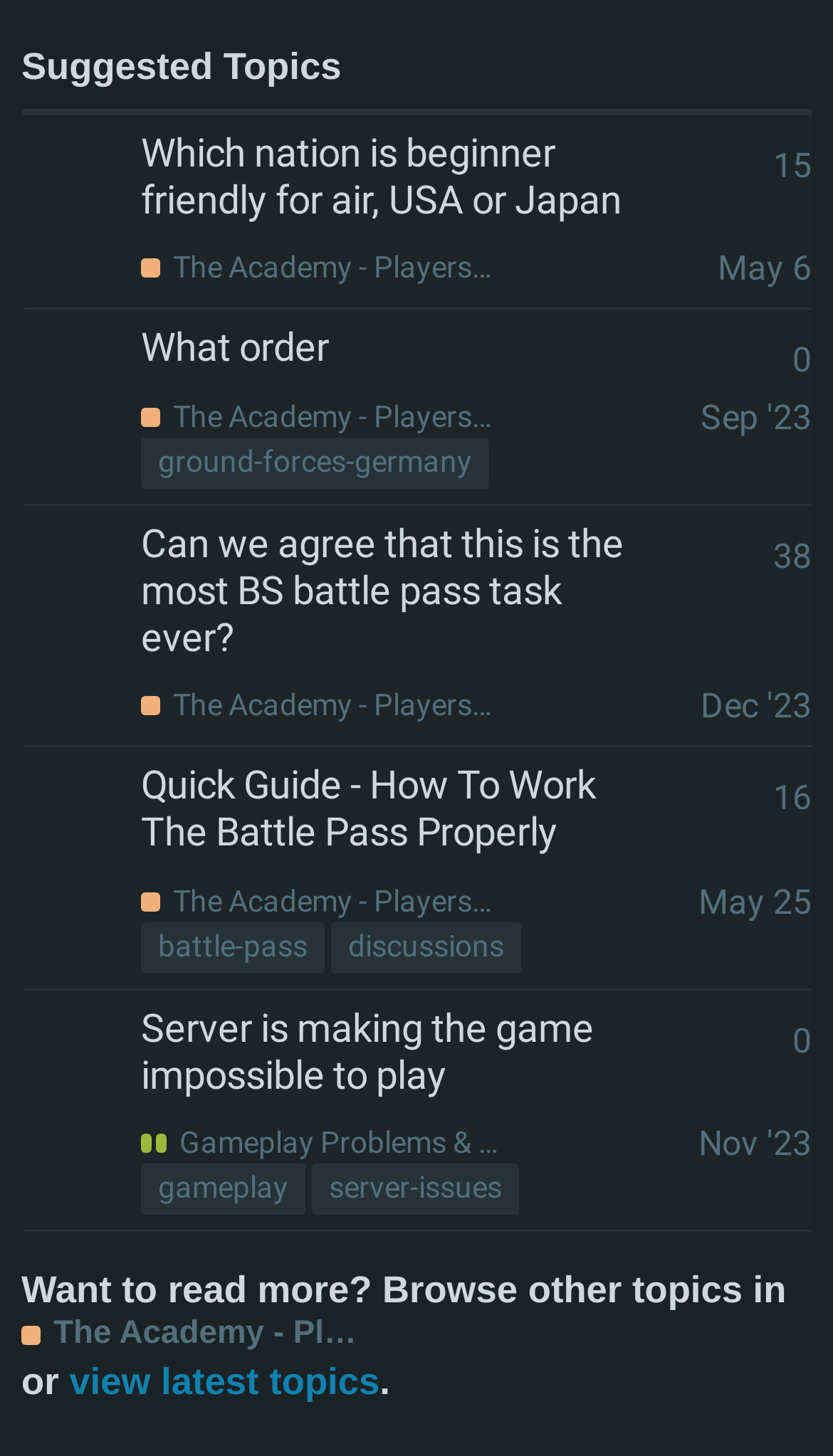Kindly determine the bounding box coordinates of the area that needs to be clicked to fulfill this instruction: "Login to the website".

None